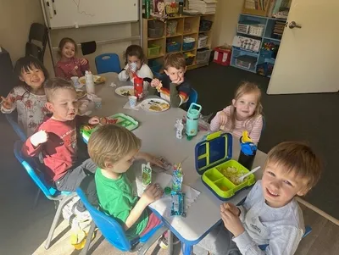Use a single word or phrase to answer the question: What is the purpose of the scheduled lunchtime?

Fostering social interaction and healthy eating habits